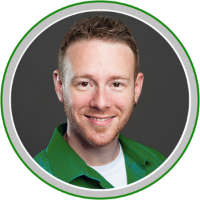What is the shape of the frame? Observe the screenshot and provide a one-word or short phrase answer.

Circular